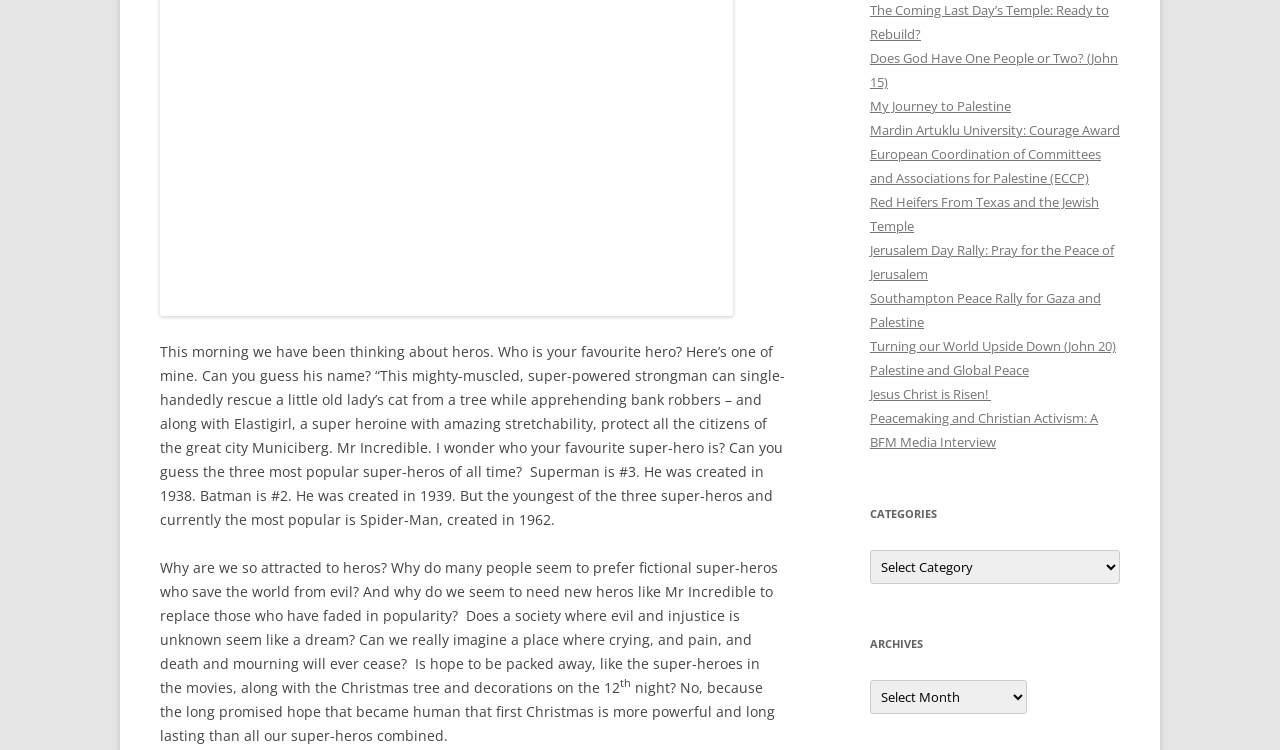Determine the bounding box coordinates for the HTML element mentioned in the following description: "Mardin Artuklu University: Courage Award". The coordinates should be a list of four floats ranging from 0 to 1, represented as [left, top, right, bottom].

[0.68, 0.162, 0.875, 0.186]